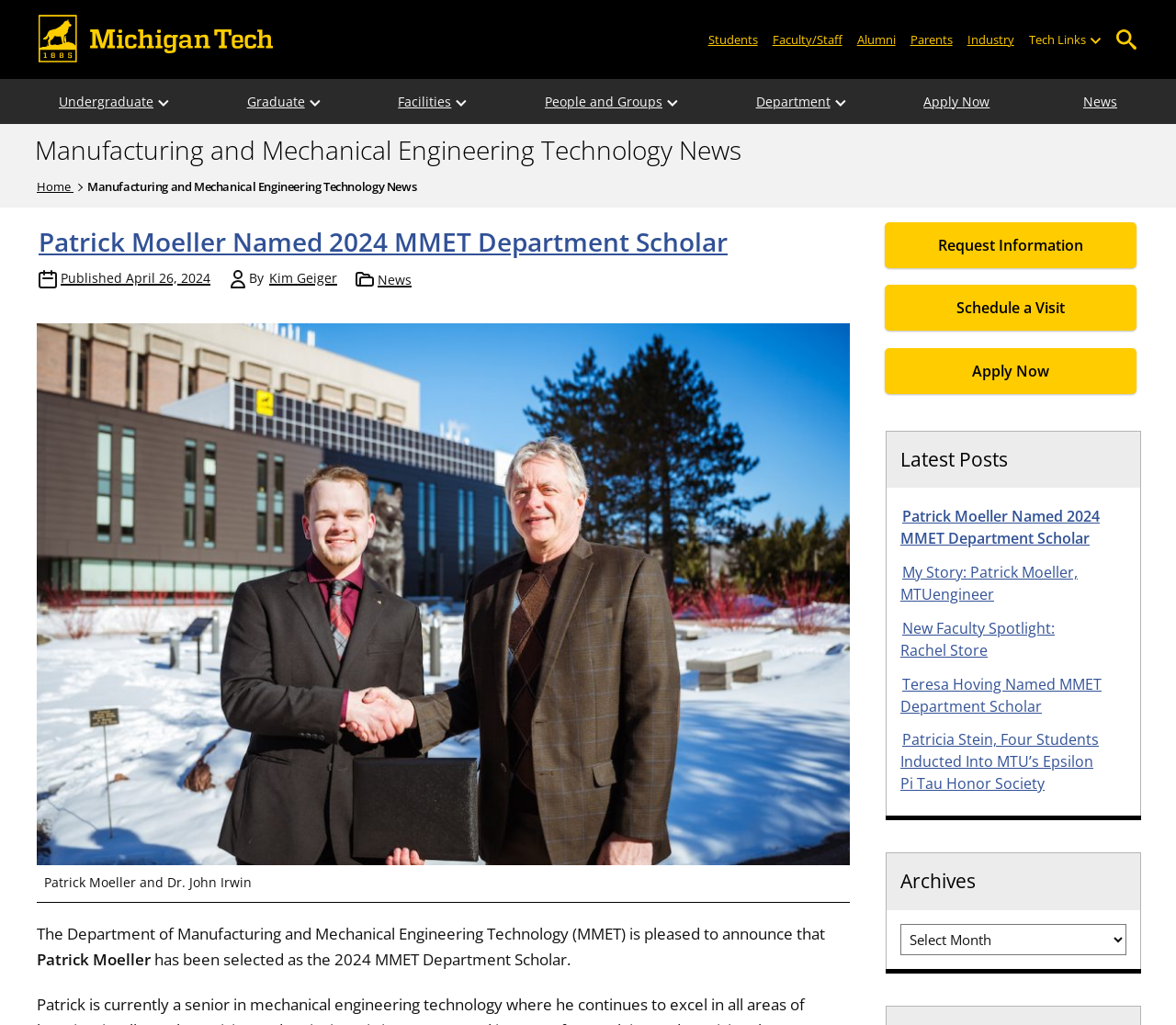Can you find the bounding box coordinates of the area I should click to execute the following instruction: "View the latest news"?

[0.902, 0.077, 0.969, 0.121]